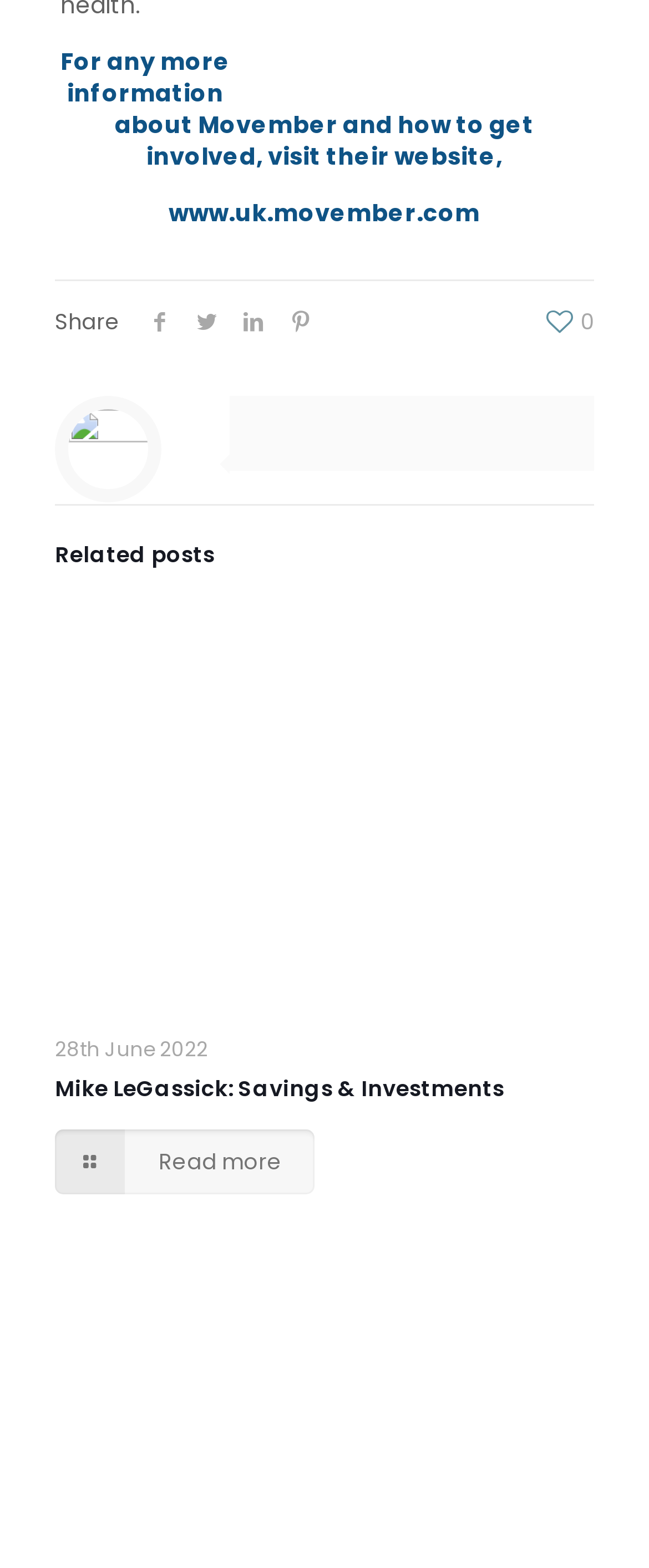How many 'Read more' links are available?
Look at the screenshot and provide an in-depth answer.

I found one 'Read more' link located below the heading 'Mike LeGassick: Savings & Investments', which suggests that there is only one 'Read more' link available.